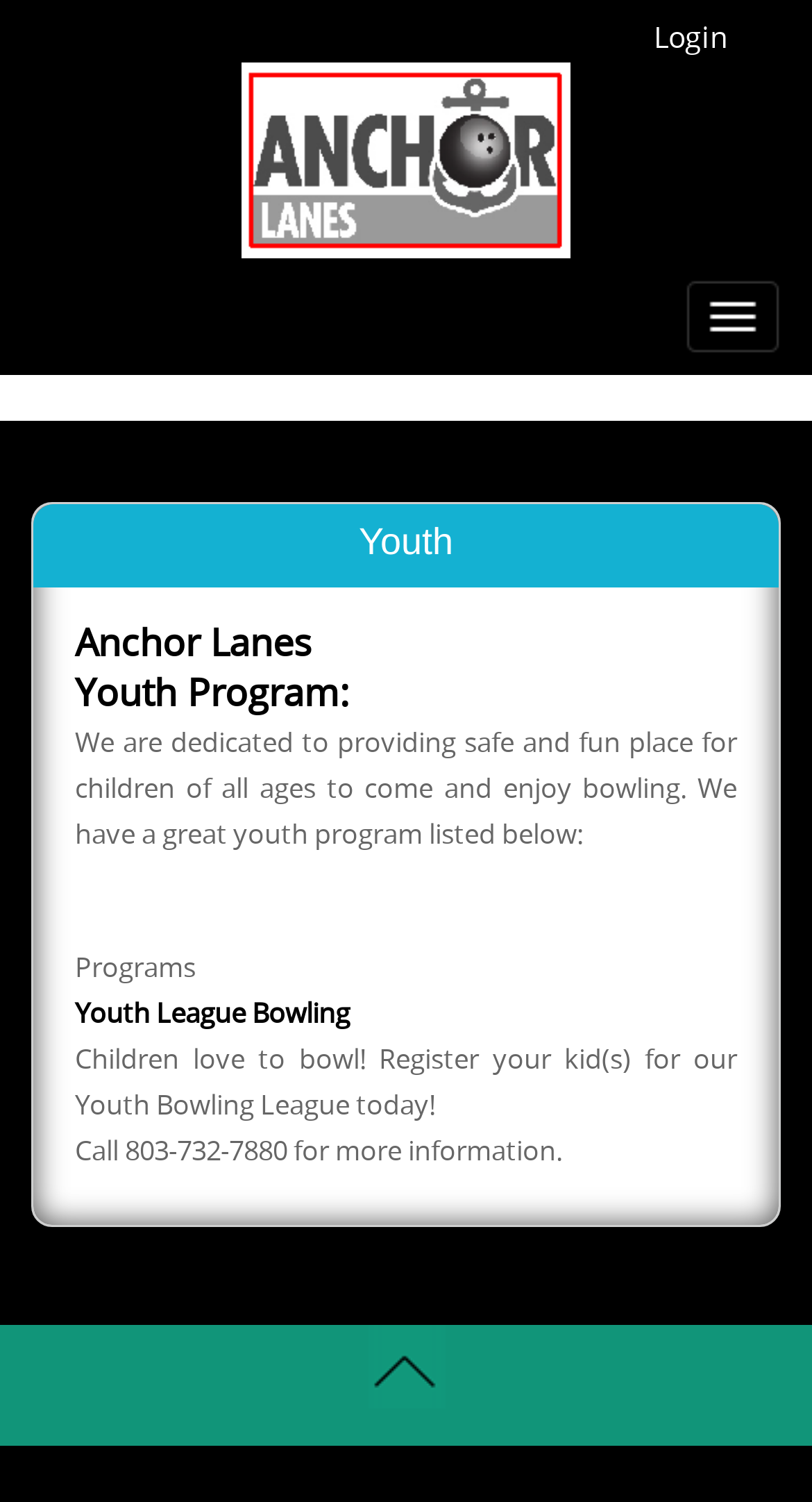What type of activity is mentioned in the youth program? Analyze the screenshot and reply with just one word or a short phrase.

Bowling